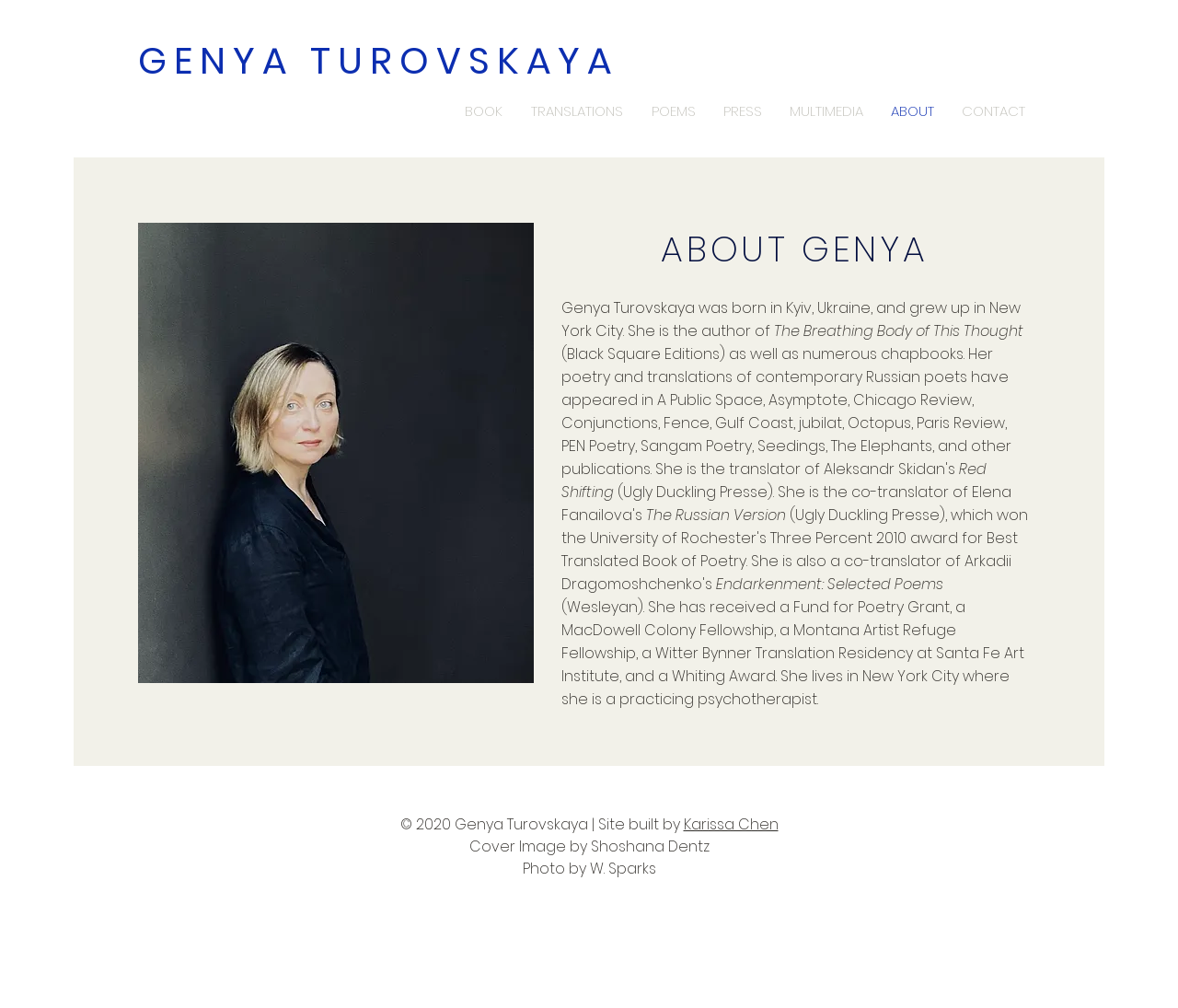Find the bounding box coordinates of the element to click in order to complete this instruction: "Read the article 'Why is le Monde’s investigative report on the MEK child soldiers worth to read?'". The bounding box coordinates must be four float numbers between 0 and 1, denoted as [left, top, right, bottom].

None